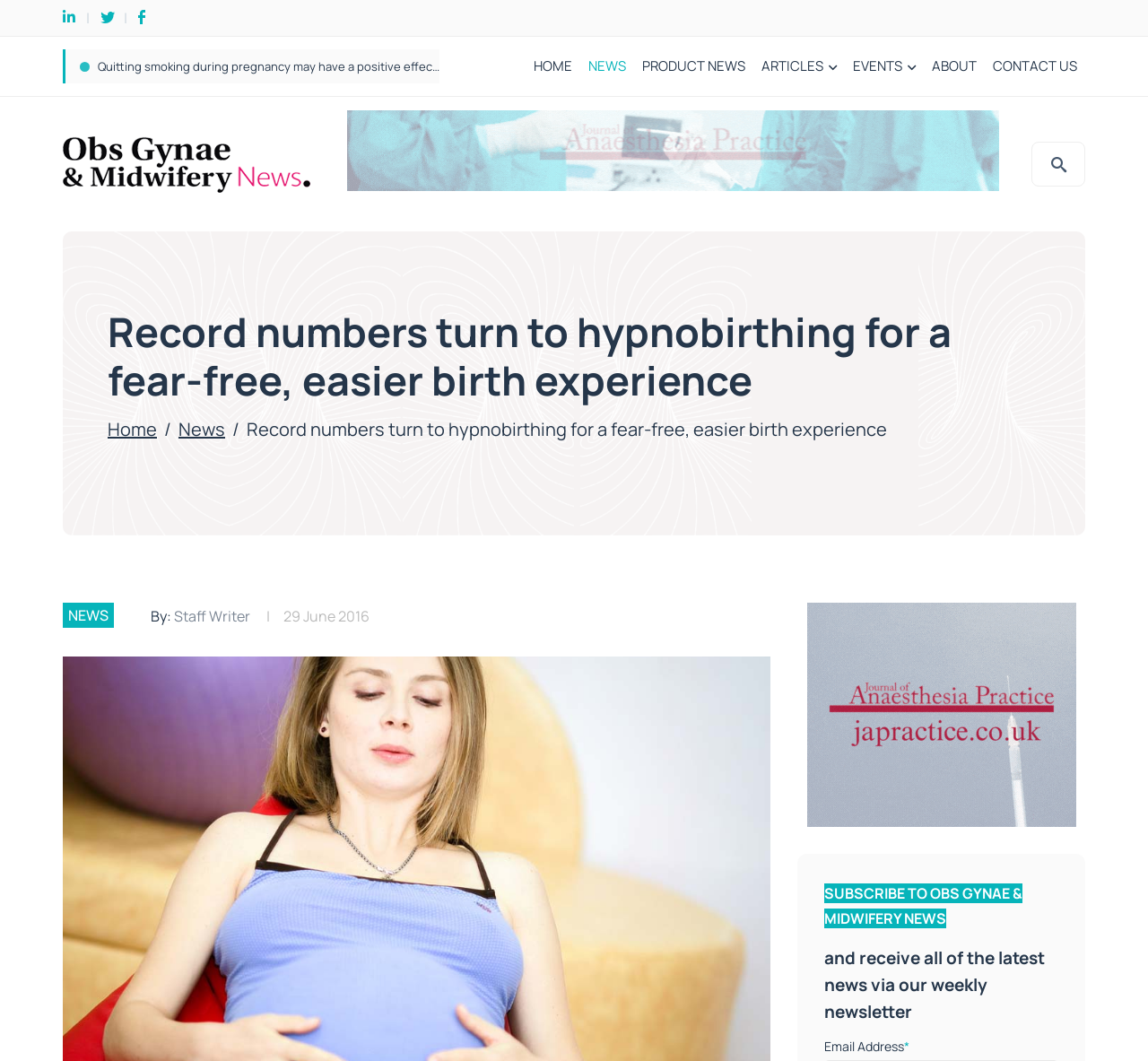Determine the bounding box coordinates of the clickable region to execute the instruction: "View the latest from the world of anaesthesia". The coordinates should be four float numbers between 0 and 1, denoted as [left, top, right, bottom].

[0.703, 0.568, 0.937, 0.78]